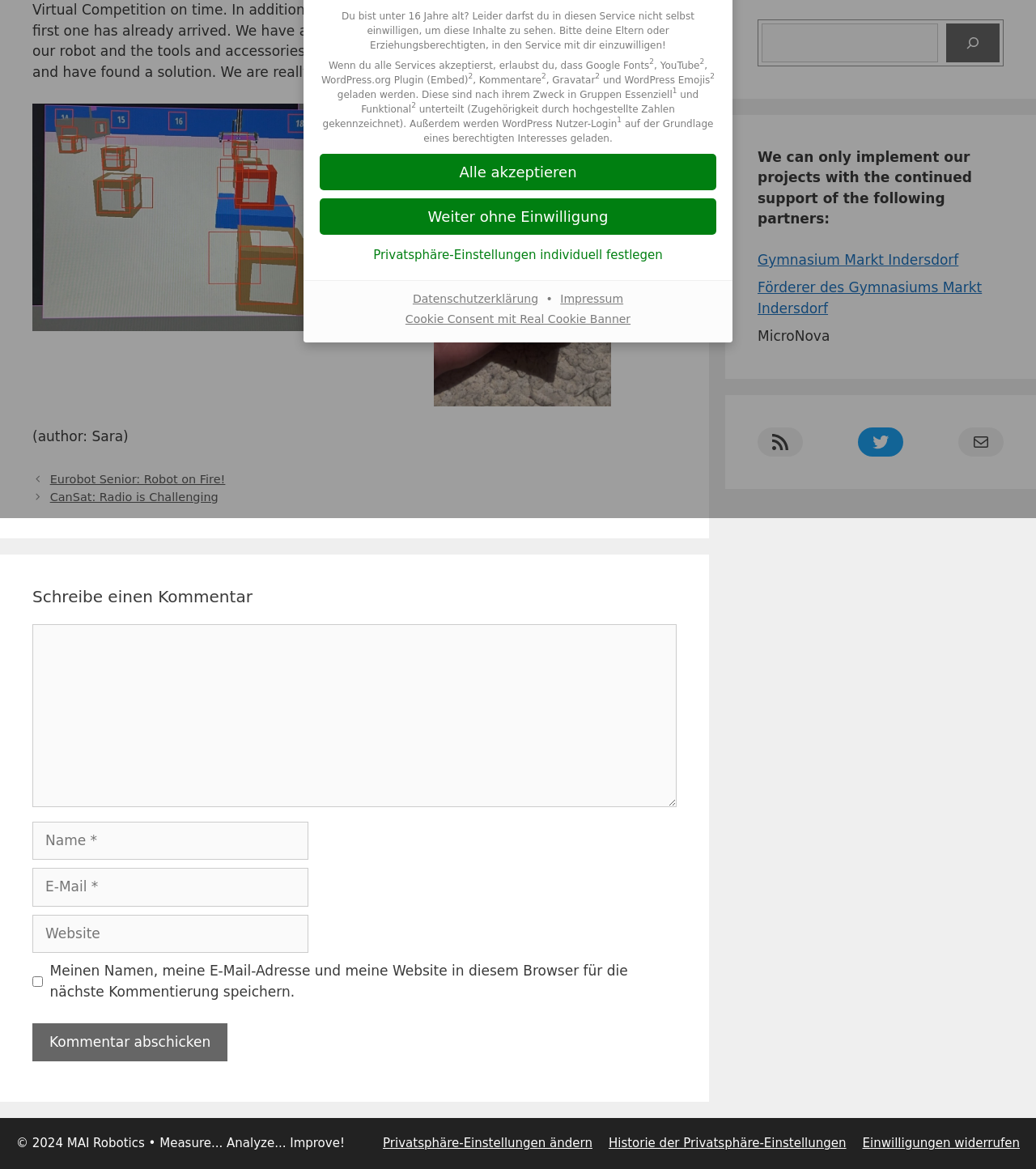Determine the bounding box coordinates for the UI element with the following description: "parent_node: Kommentar name="author" placeholder="Name *"". The coordinates should be four float numbers between 0 and 1, represented as [left, top, right, bottom].

[0.031, 0.703, 0.298, 0.736]